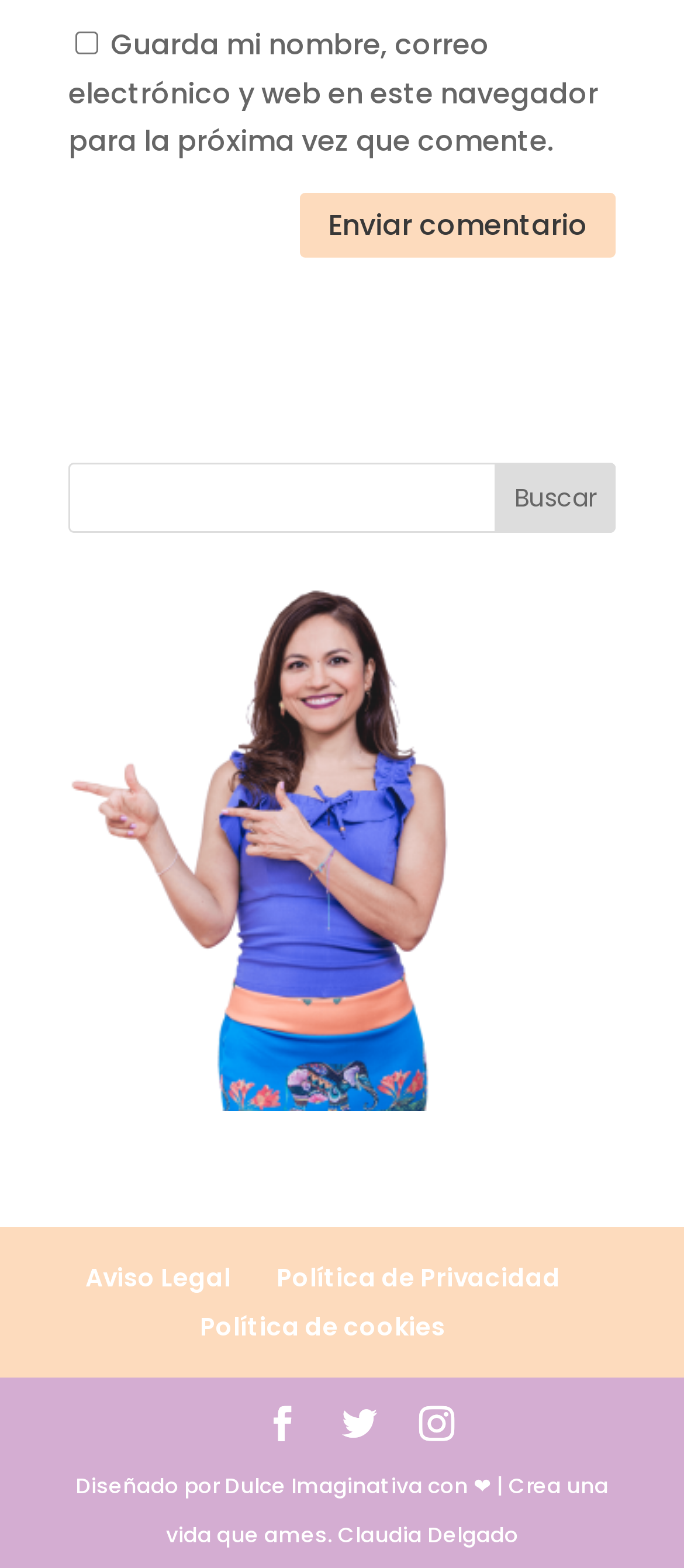Identify the bounding box coordinates for the UI element described as: "Política de Privacidad".

[0.404, 0.803, 0.819, 0.826]